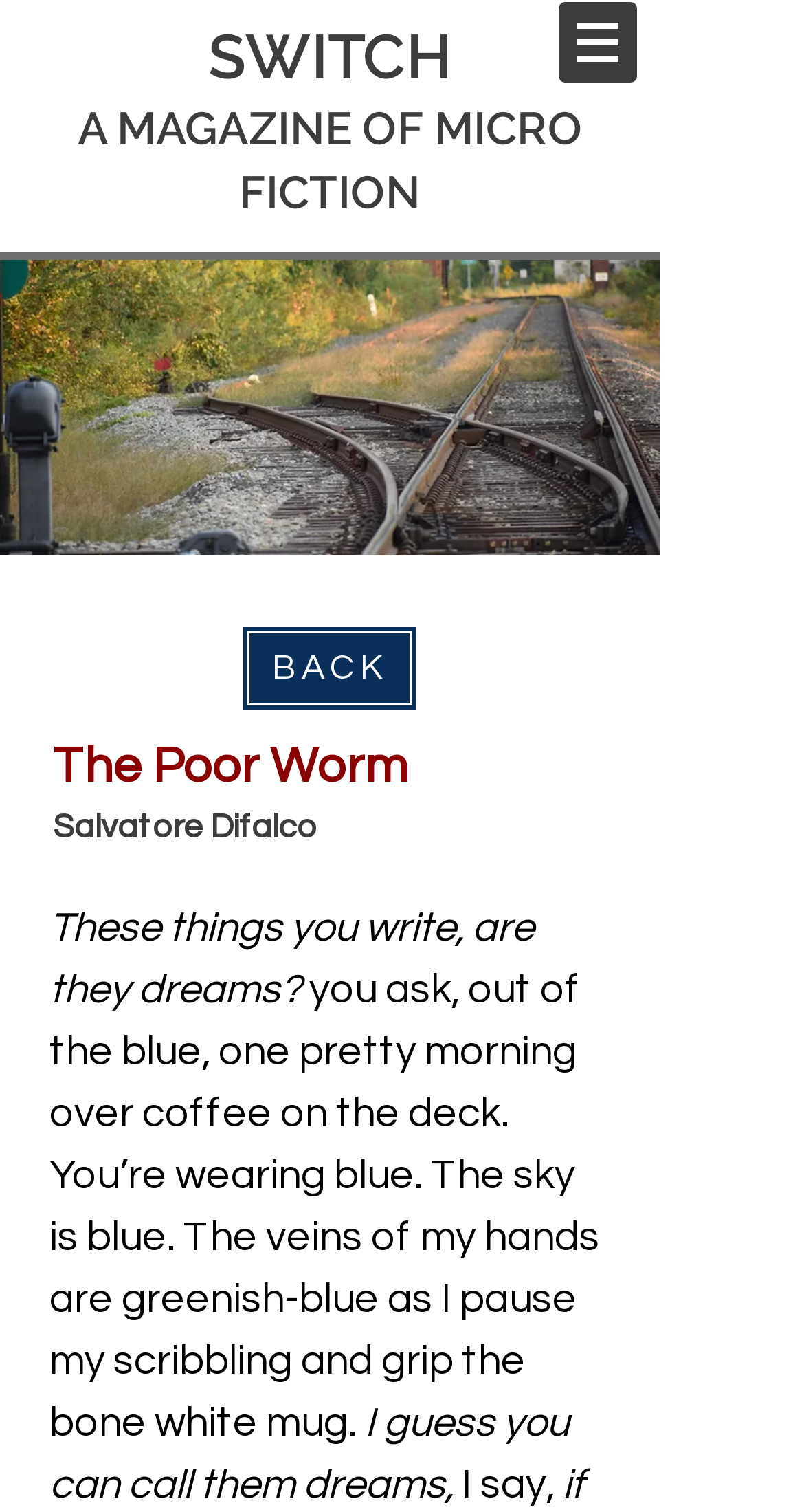Offer a detailed explanation of the webpage layout and contents.

The webpage is titled "The Poor Worm | My Site" and appears to be a literary magazine or publication website. At the top right corner, there is a navigation menu labeled "Site" with a button that has a popup menu. The button is accompanied by a small image.

Below the navigation menu, there is a prominent heading that reads "SWITCH A MAGAZINE OF MICRO FICTION", which suggests that the website is focused on publishing short fiction stories.

To the left of the heading, there is a large image that takes up a significant portion of the screen, possibly a cover art or a featured image. Below the image, there is a heading that reads "The Poor Worm", which is likely the title of a specific publication or section of the website.

Underneath the "The Poor Worm" heading, there is a line of text that reads "Salvatore Difalco", which may be the author or editor of the publication. To the right of this text, there is a link labeled "BACK", which may allow users to navigate to a previous page or section.

Overall, the webpage appears to be a literary publication website with a focus on micro fiction, featuring a prominent image and headings that highlight the publication's title and author.